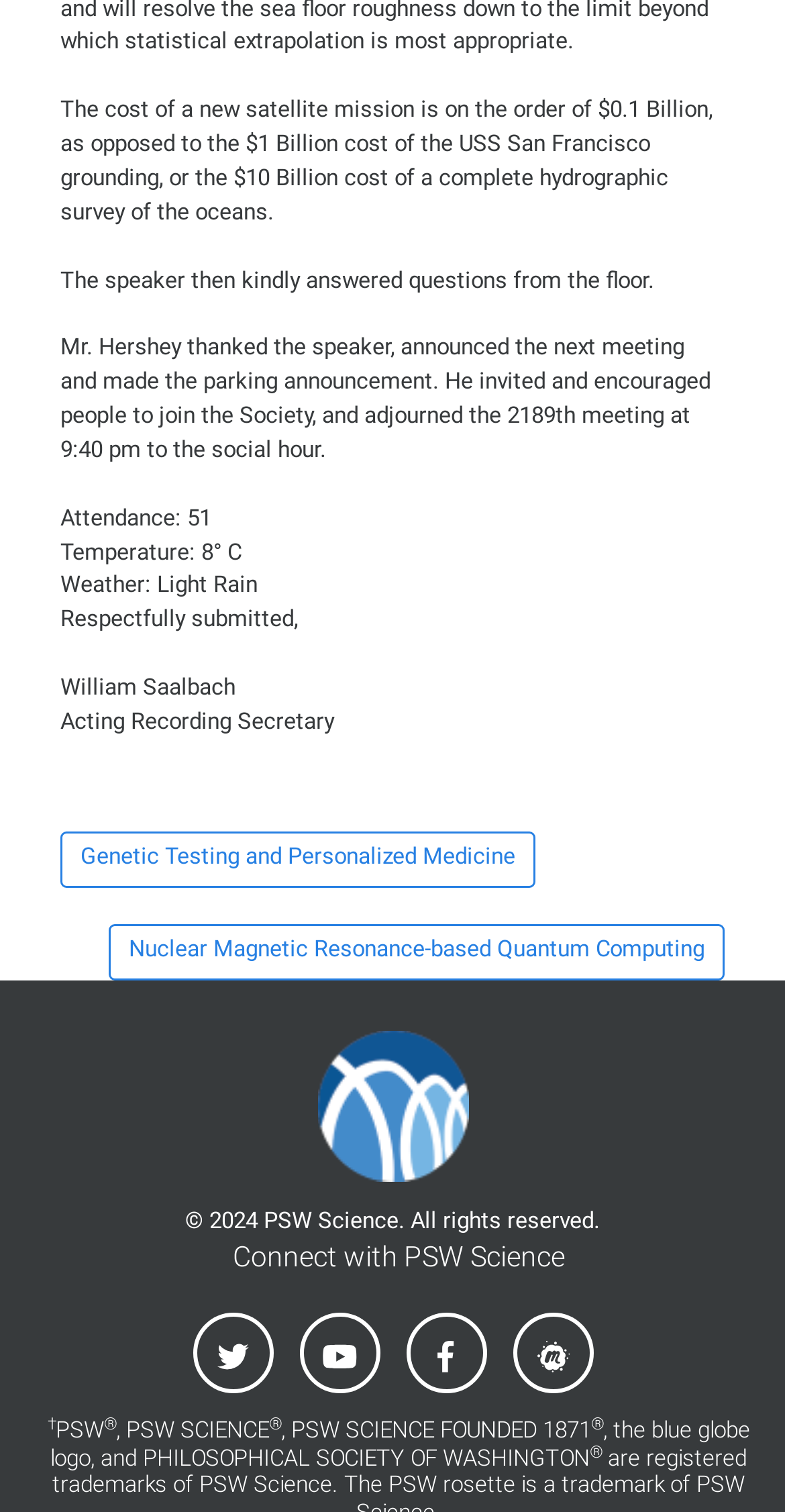By analyzing the image, answer the following question with a detailed response: What is the year of copyright mentioned on the webpage?

The year of copyright is mentioned in one of the static text elements as '© 2024', which indicates that the content on the webpage is copyrighted until the year 2024.